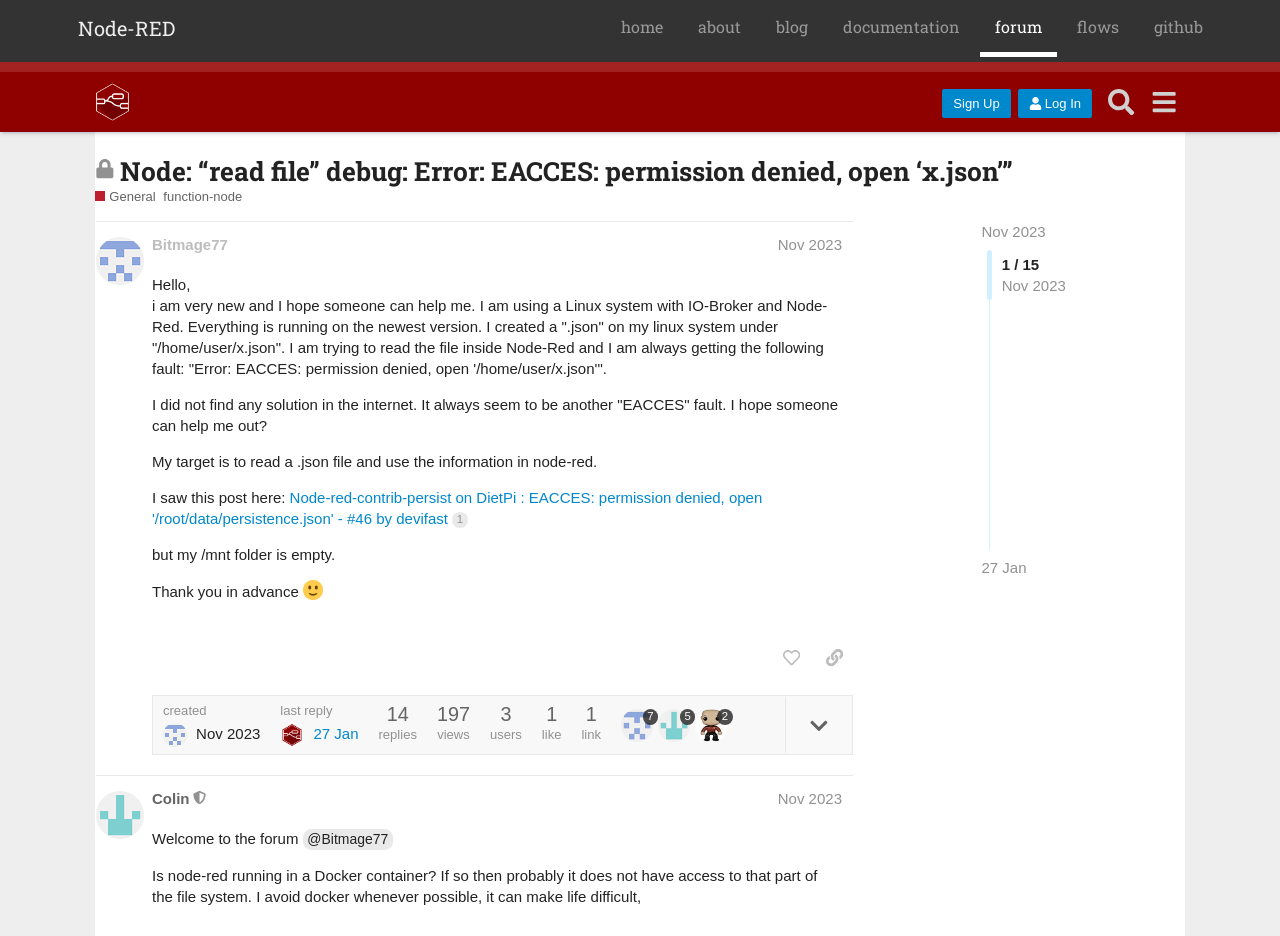What is the error message in the forum post?
Carefully analyze the image and provide a detailed answer to the question.

I found the error message by reading the text of the forum post, which mentions 'Error: EACCES: permission denied, open ‘/home/user/x.json’’.